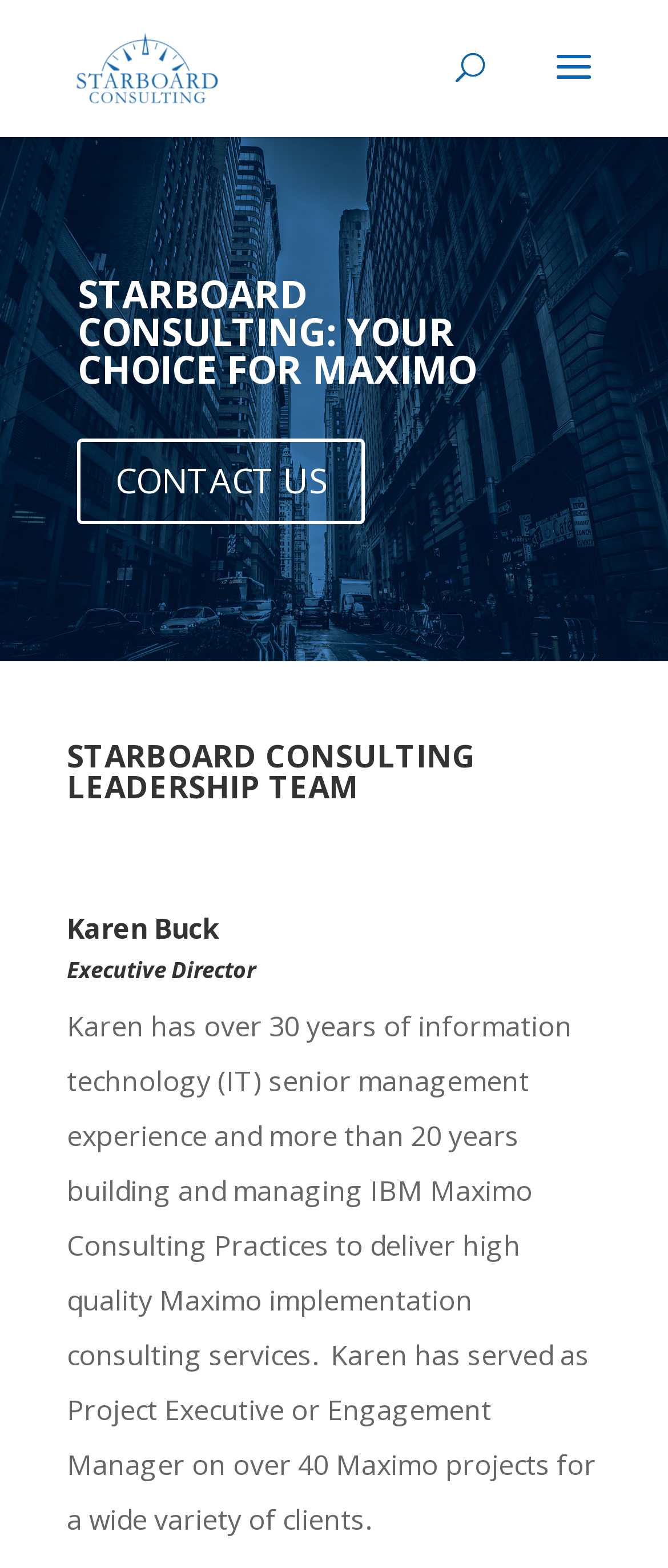Given the content of the image, can you provide a detailed answer to the question?
What is the leadership team's expertise?

The leadership team's expertise is inferred from the heading 'STARBOARD CONSULTING LEADERSHIP TEAM' and the subsequent description of Karen Buck's experience, which mentions 'building and managing IBM Maximo Consulting Practices'.